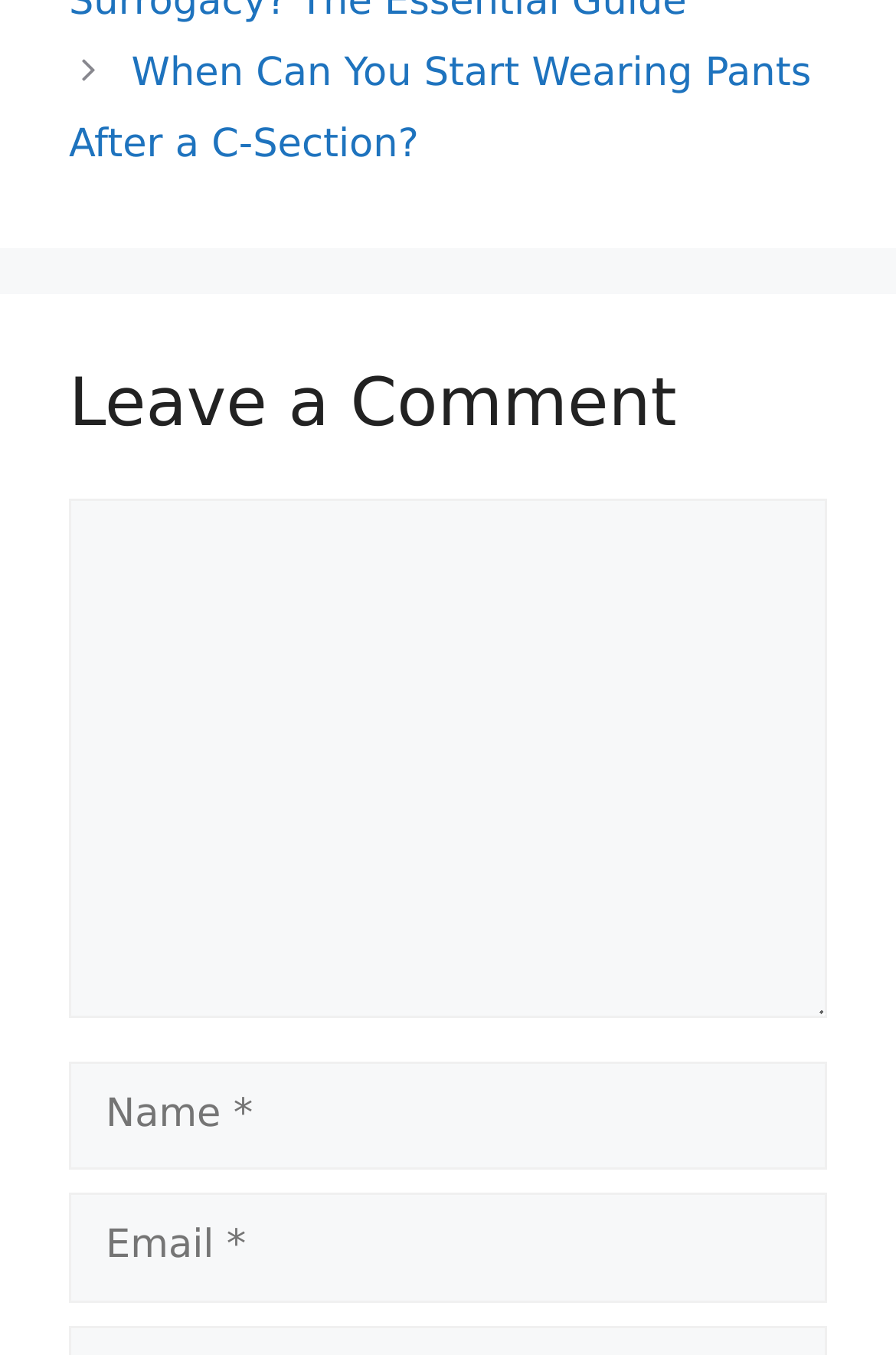What is the position of the 'Email' label?
Refer to the image and offer an in-depth and detailed answer to the question.

The position of the 'Email' label can be determined by comparing the y1 and y2 coordinates of the 'Email' label and the 'Name' label, which suggests that the 'Email' label is below the 'Name' label.